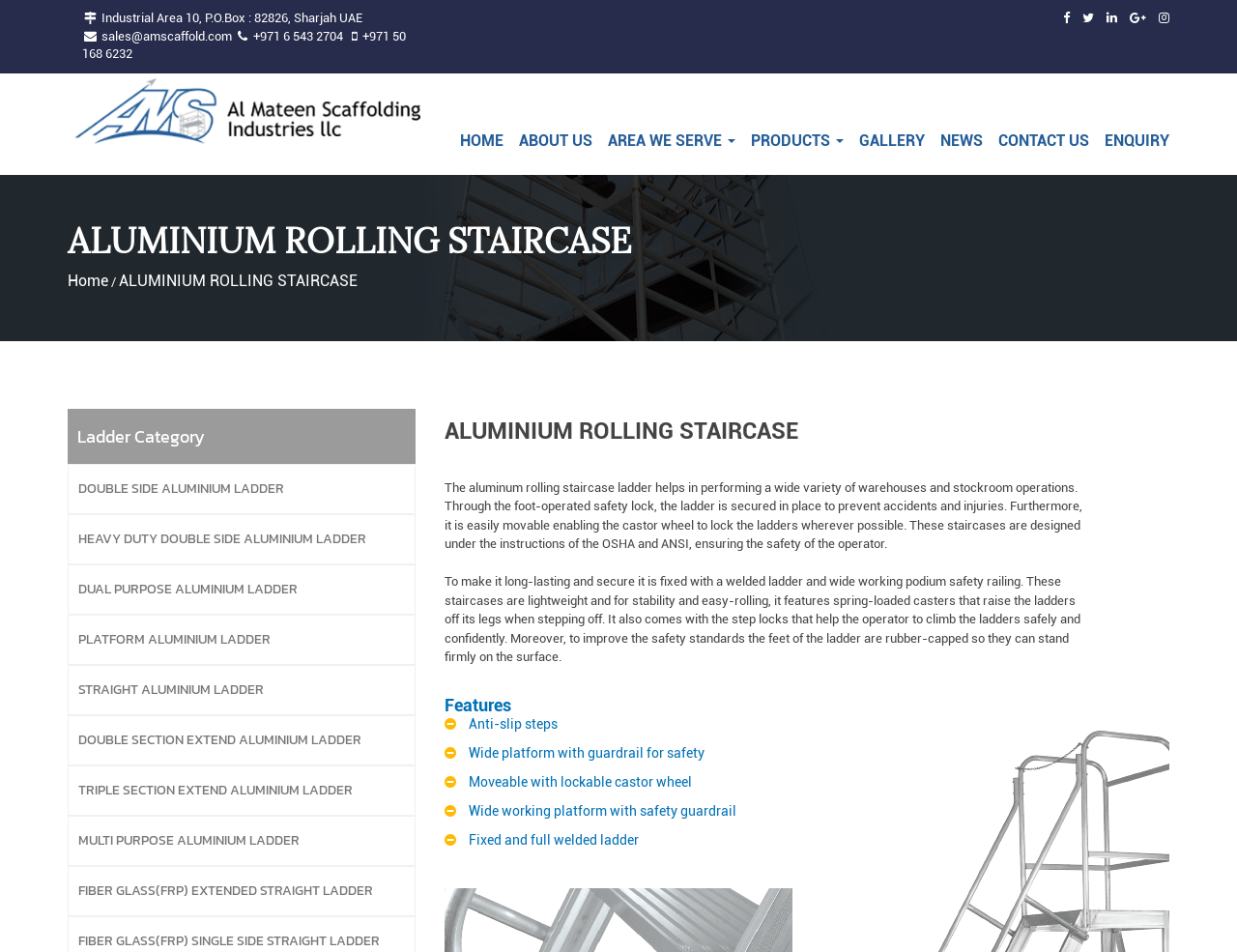What safety feature does the ladder have?
Please give a detailed and thorough answer to the question, covering all relevant points.

I read the description under the 'ALUMINIUM ROLLING STAIRCASE' heading, which mentions that the ladder is secured in place to prevent accidents and injuries through the foot-operated safety lock.